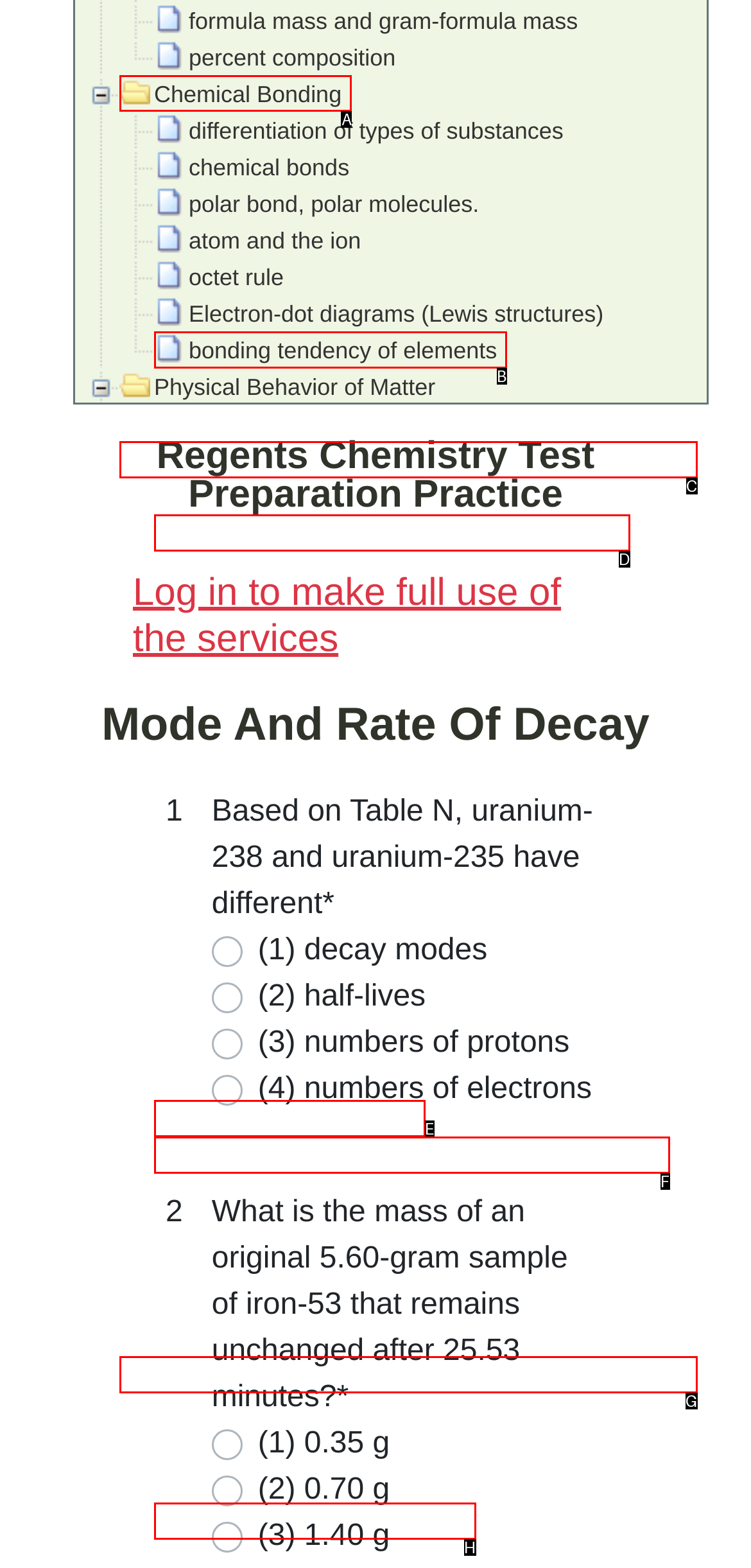To achieve the task: view Chemical Bonding, which HTML element do you need to click?
Respond with the letter of the correct option from the given choices.

A